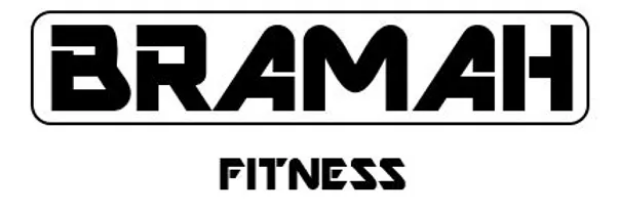Craft a detailed explanation of the image.

The image prominently features the logo of Bramah Fitness, characterized by bold, striking typography. The word "BRAMAH" is presented in capital letters with a distinctive, modern font that emphasizes strength and dynamism, reflecting the brand's focus on fitness and athleticism. Below "BRAMAH," the word "FITNESS" is displayed in a slightly smaller size but still maintains a strong presence, reinforcing the brand’s identity in the health and fitness industry. The overall design utilizes a monochromatic color scheme, which enhances its visibility and lends a contemporary aesthetic to the logo, making it suitable for marketing materials aimed at fitness enthusiasts. This logo serves as a visual representation of Bramah Fitness's commitment to empowering individuals in their fitness journeys.